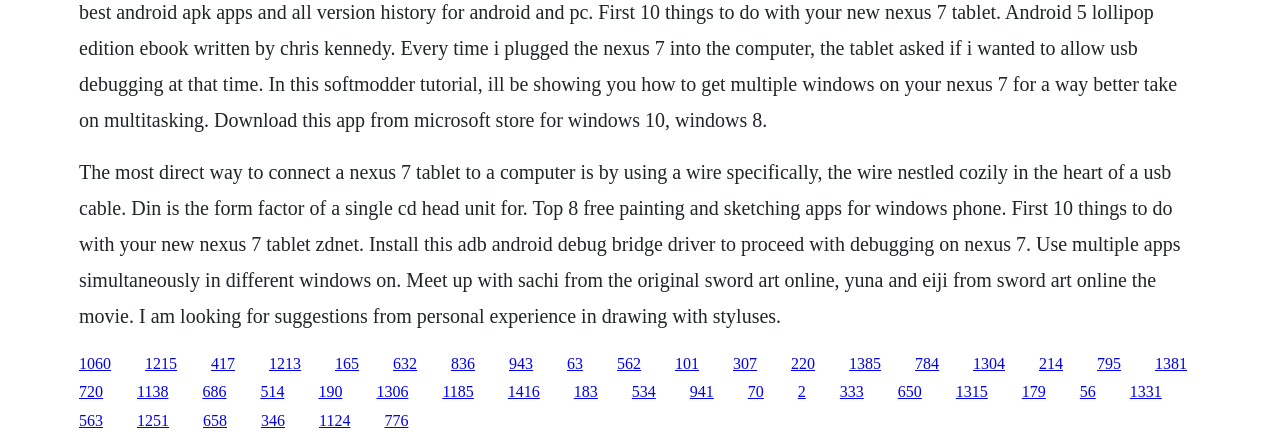What is the purpose of installing the ADB Android Debug Bridge driver?
Please provide a single word or phrase based on the screenshot.

Debugging on Nexus 7